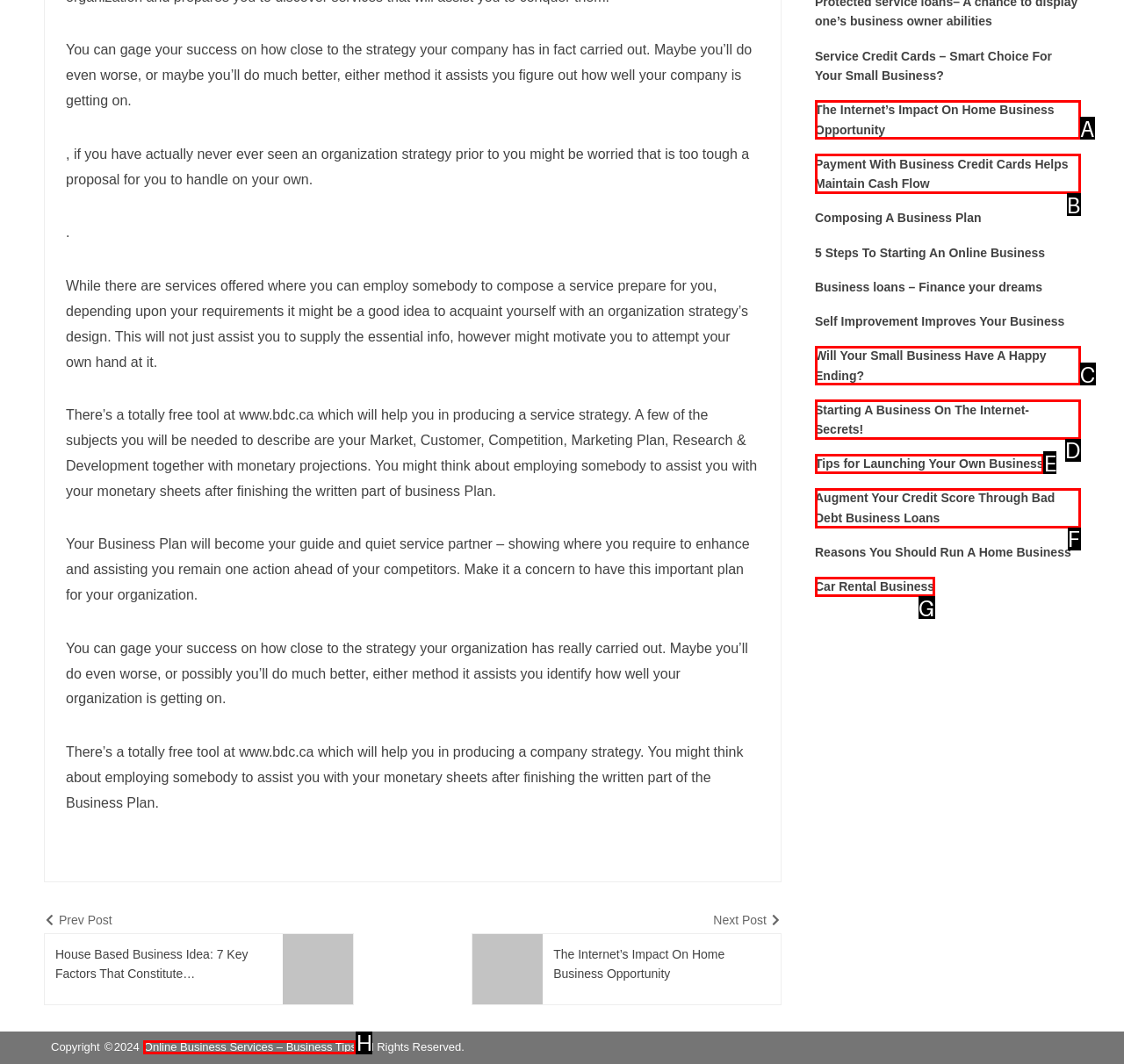Which HTML element matches the description: Car Rental Business the best? Answer directly with the letter of the chosen option.

G